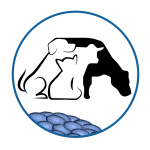Please answer the following question using a single word or phrase: 
What is the significance of the wave-like design?

Emphasis on animal health